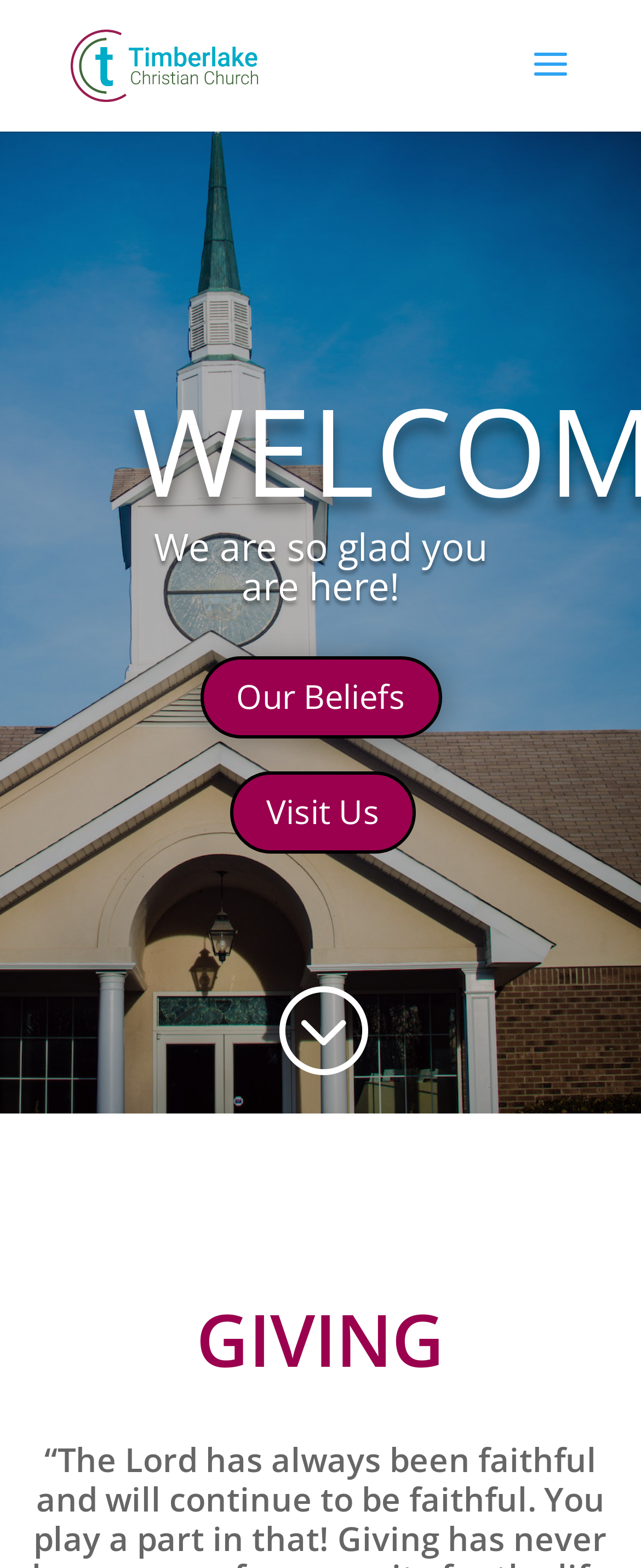Use a single word or phrase to answer the question: 
What is the text above the 'Our Beliefs' link?

We are so glad you are here!